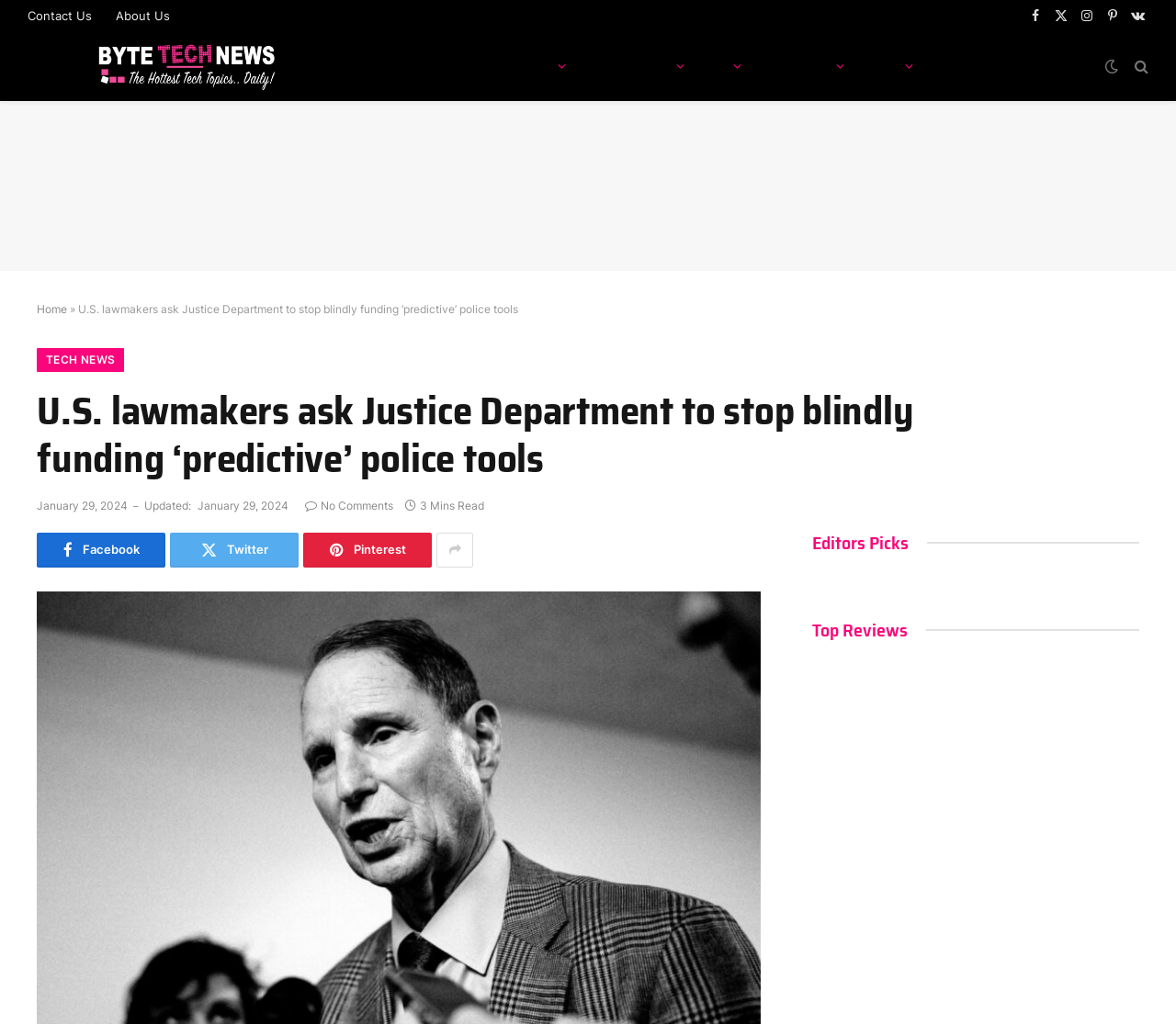Identify and extract the main heading of the webpage.

U.S. lawmakers ask Justice Department to stop blindly funding ‘predictive’ police tools